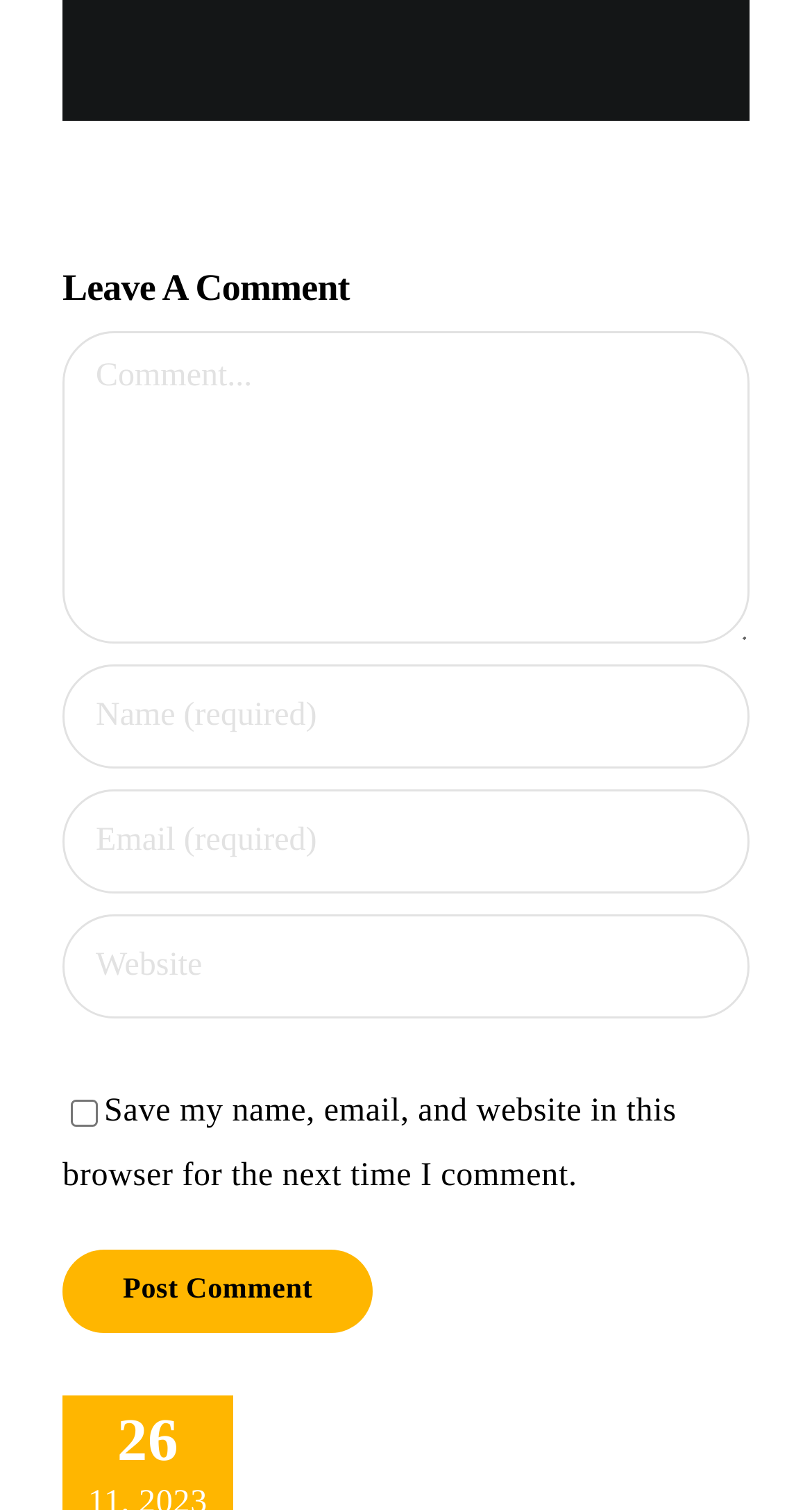Consider the image and give a detailed and elaborate answer to the question: 
How many comments are there currently?

At the bottom of the webpage, there is a static text element displaying the number '26', which likely represents the number of comments currently available on the webpage.